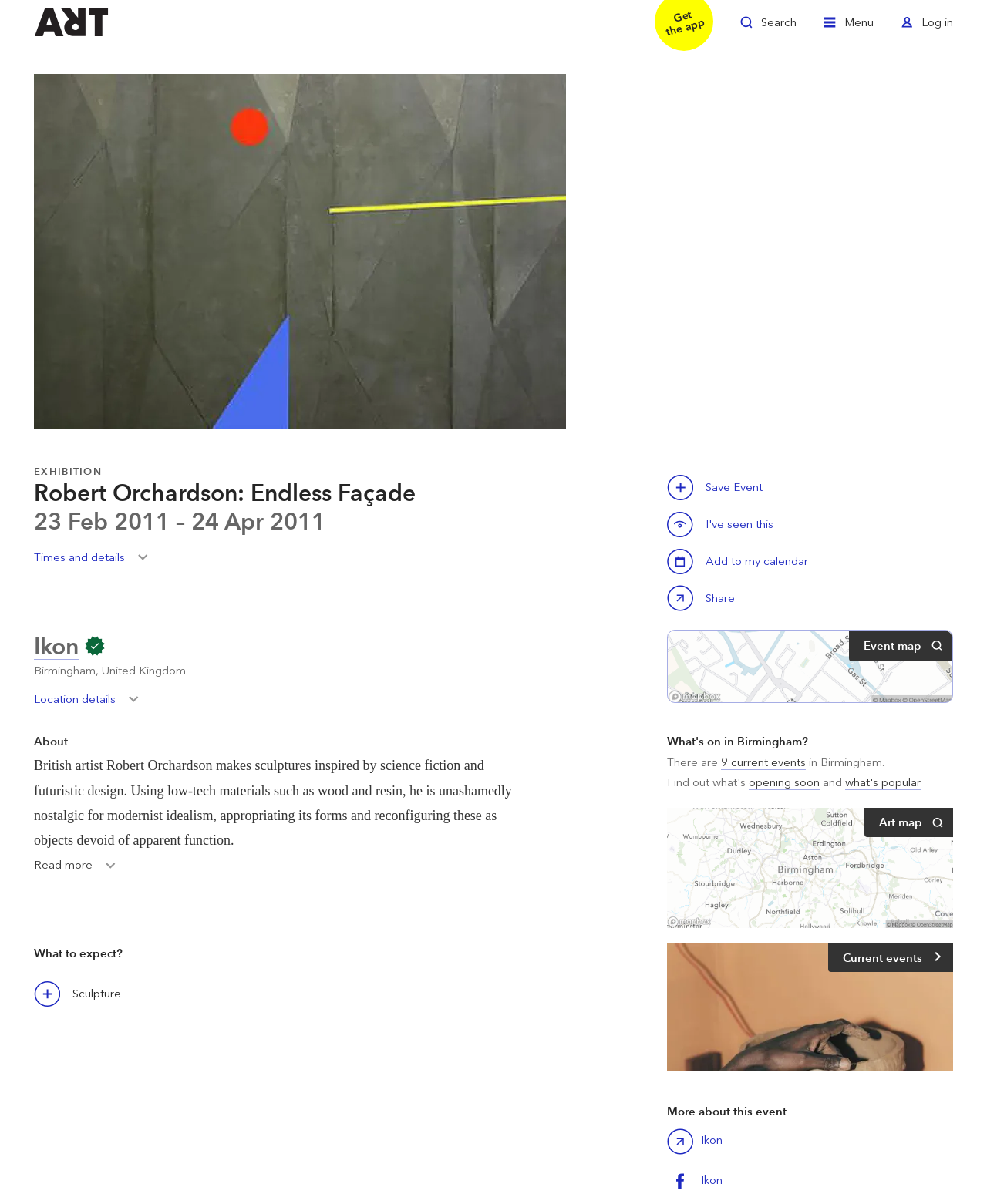Where is the exhibition located?
Examine the screenshot and reply with a single word or phrase.

Birmingham, United Kingdom